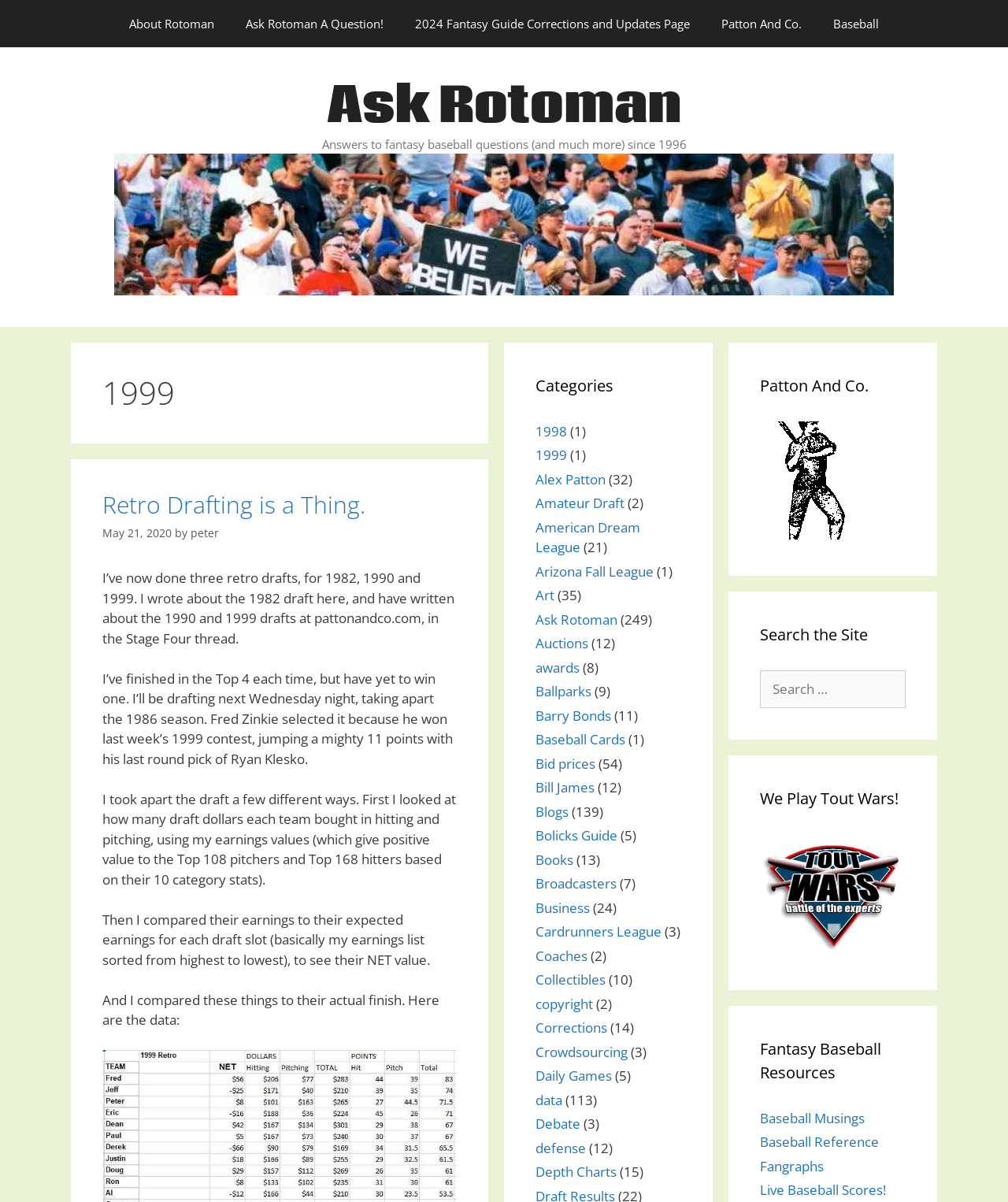Who wrote about the 1990 and 1999 drafts?
Kindly give a detailed and elaborate answer to the question.

The text states 'I wrote about the 1990 and 1999 drafts at pattonandco.com, in the Stage Four thread.' The author of this text is referred to as 'peter'.